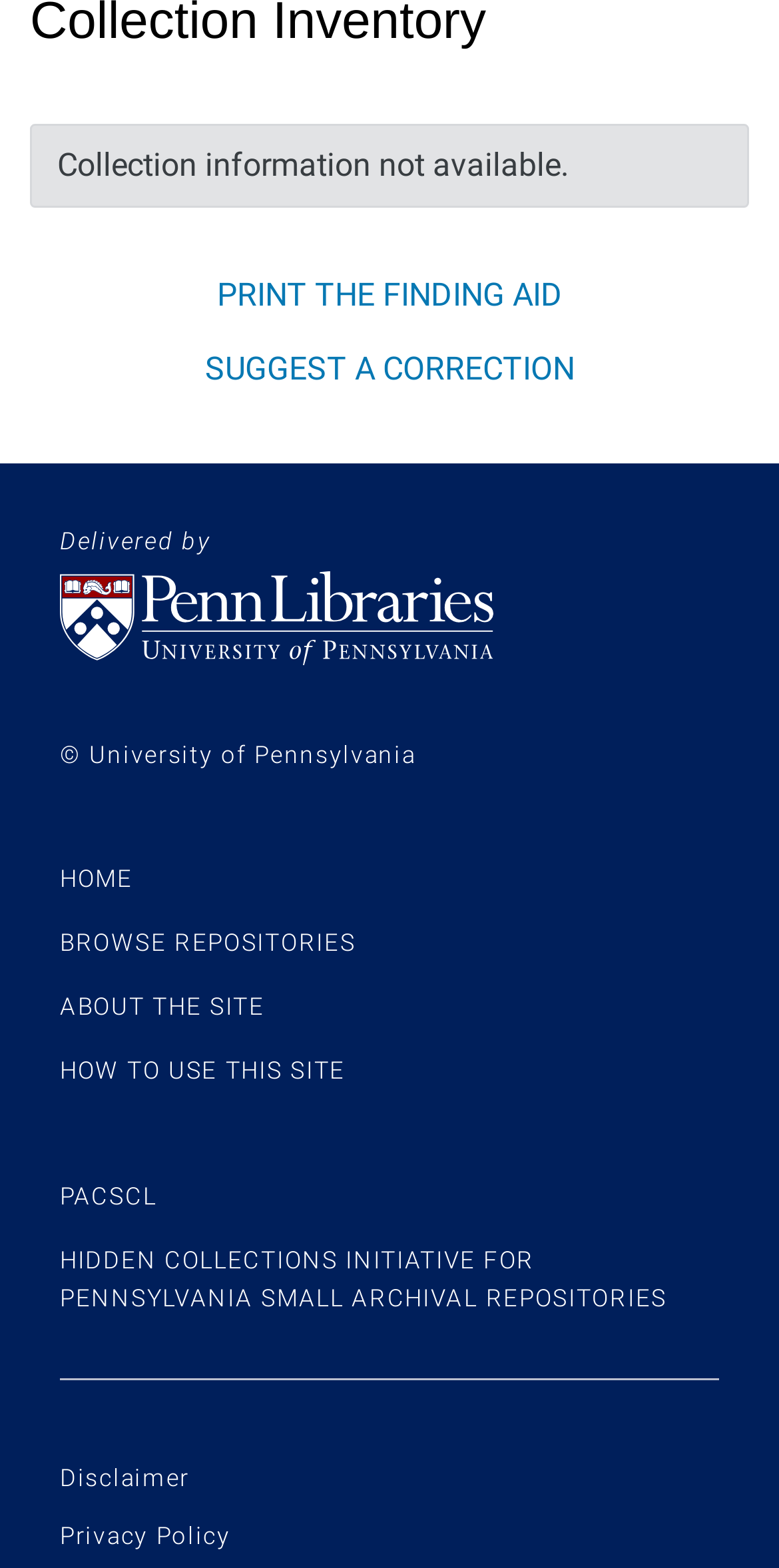Please answer the following question using a single word or phrase: What is the alert message on the page?

Collection information not available.